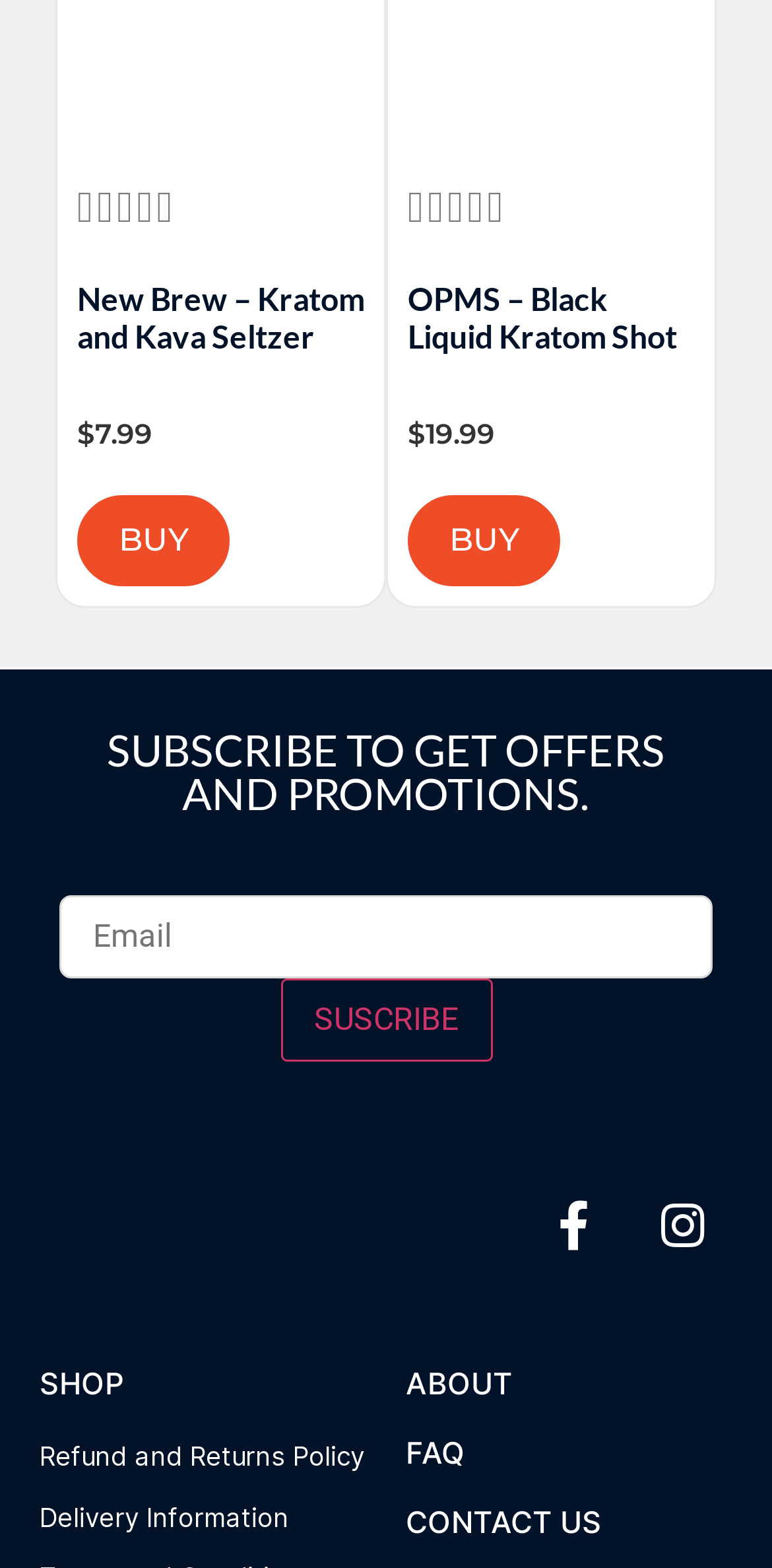Provide a one-word or short-phrase answer to the question:
How many social media links are present?

2